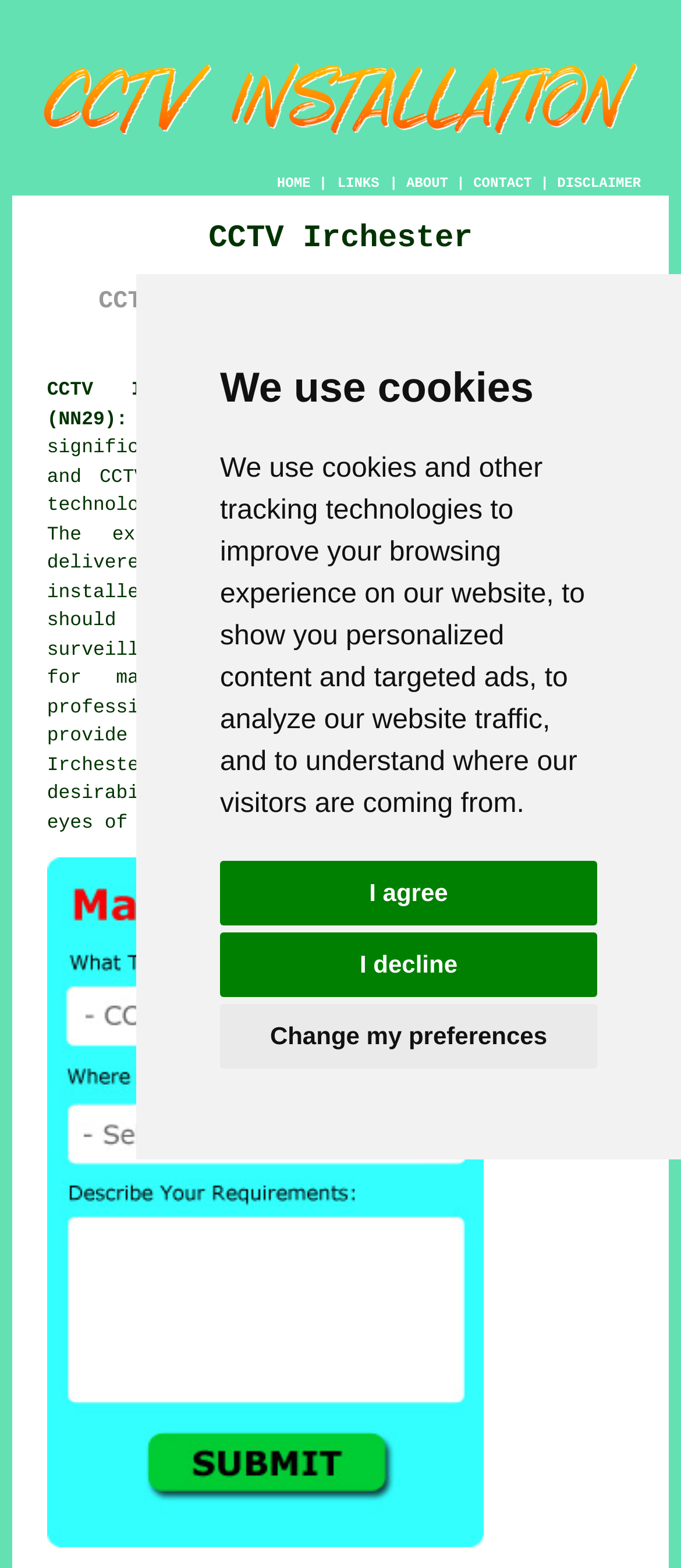Extract the bounding box for the UI element that matches this description: "DISCLAIMER".

[0.818, 0.112, 0.941, 0.122]